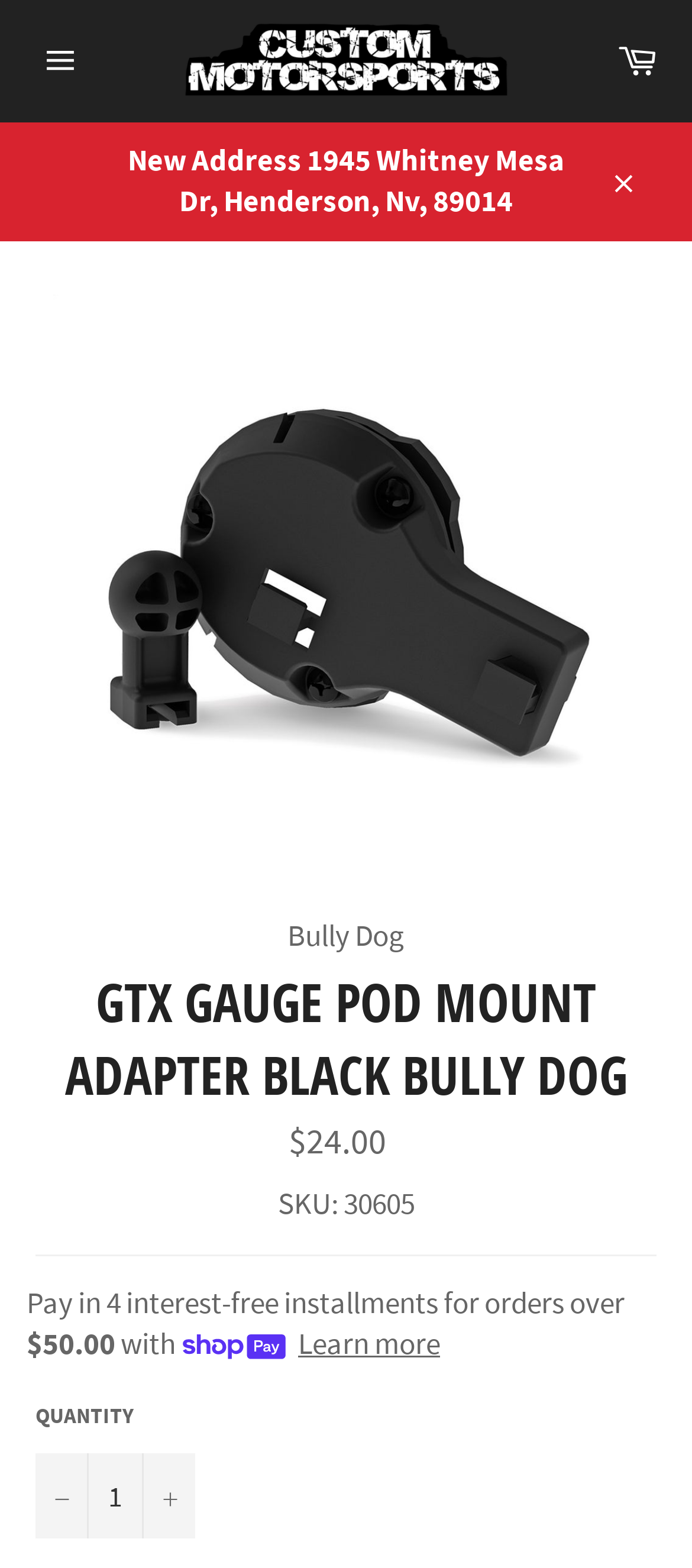What is the purpose of the 'Learn more' button?
Analyze the image and provide a thorough answer to the question.

I determined the purpose of the 'Learn more' button by looking at the context in which it is located. The button is located near the text 'Pay in 4 interest-free installments for orders over $50.00' and has a popup dialog. This suggests that the purpose of the 'Learn more' button is to learn about interest-free installments.